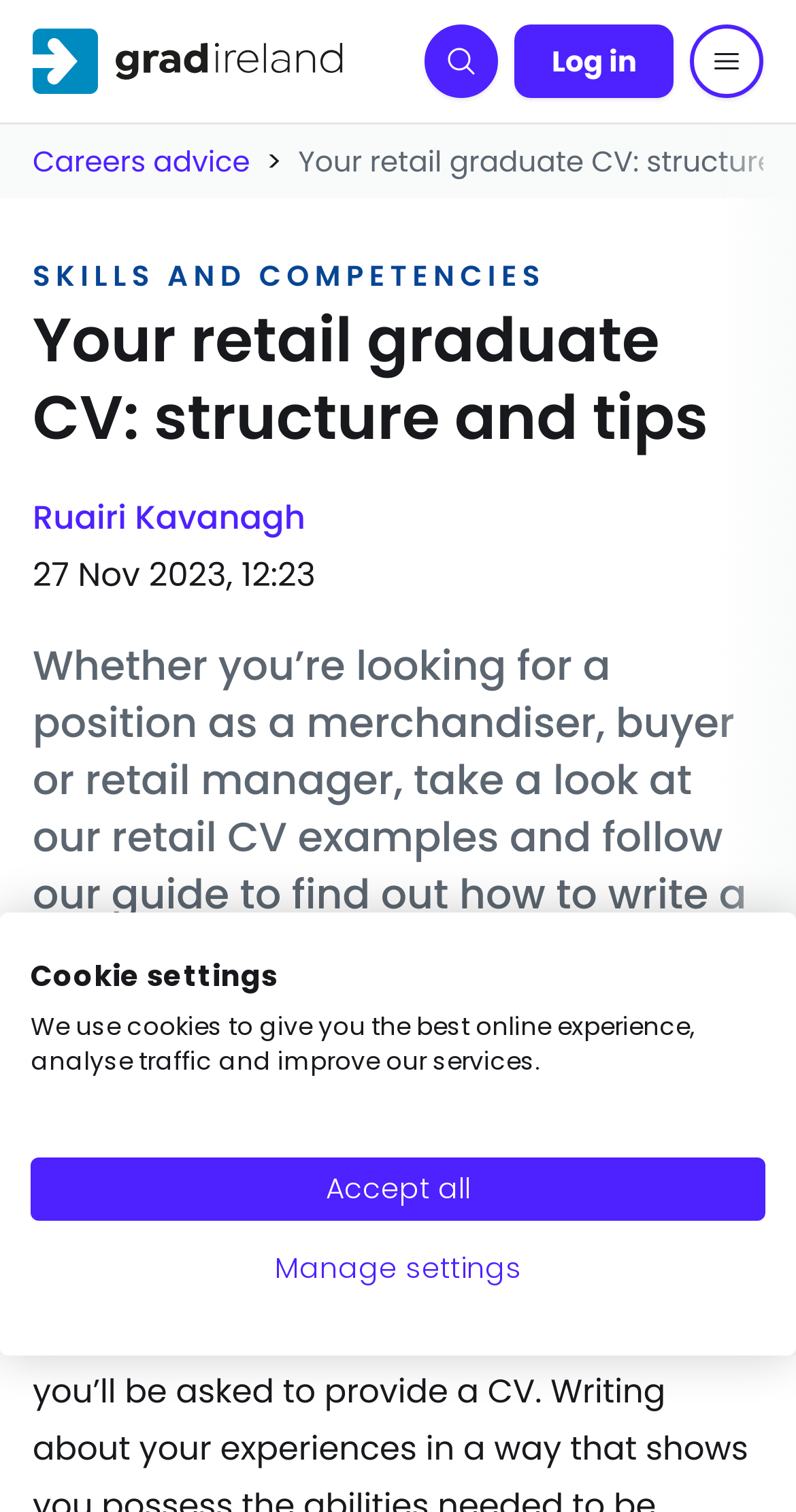Using the webpage screenshot, find the UI element described by Manage settings. Provide the bounding box coordinates in the format (top-left x, top-left y, bottom-right x, bottom-right y), ensuring all values are floating point numbers between 0 and 1.

[0.038, 0.818, 0.962, 0.86]